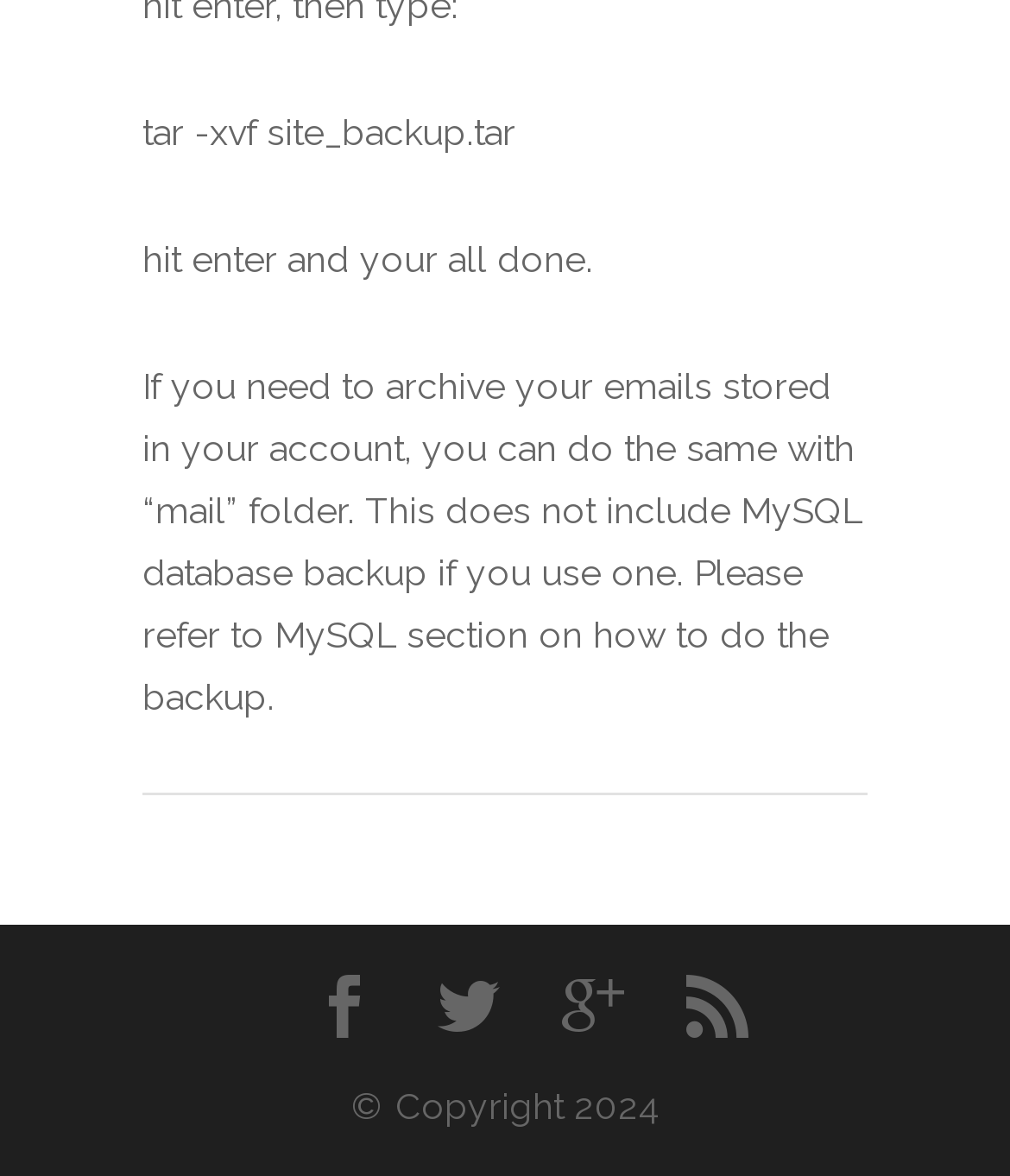What is the next step after entering the command?
From the screenshot, provide a brief answer in one word or phrase.

Hit enter